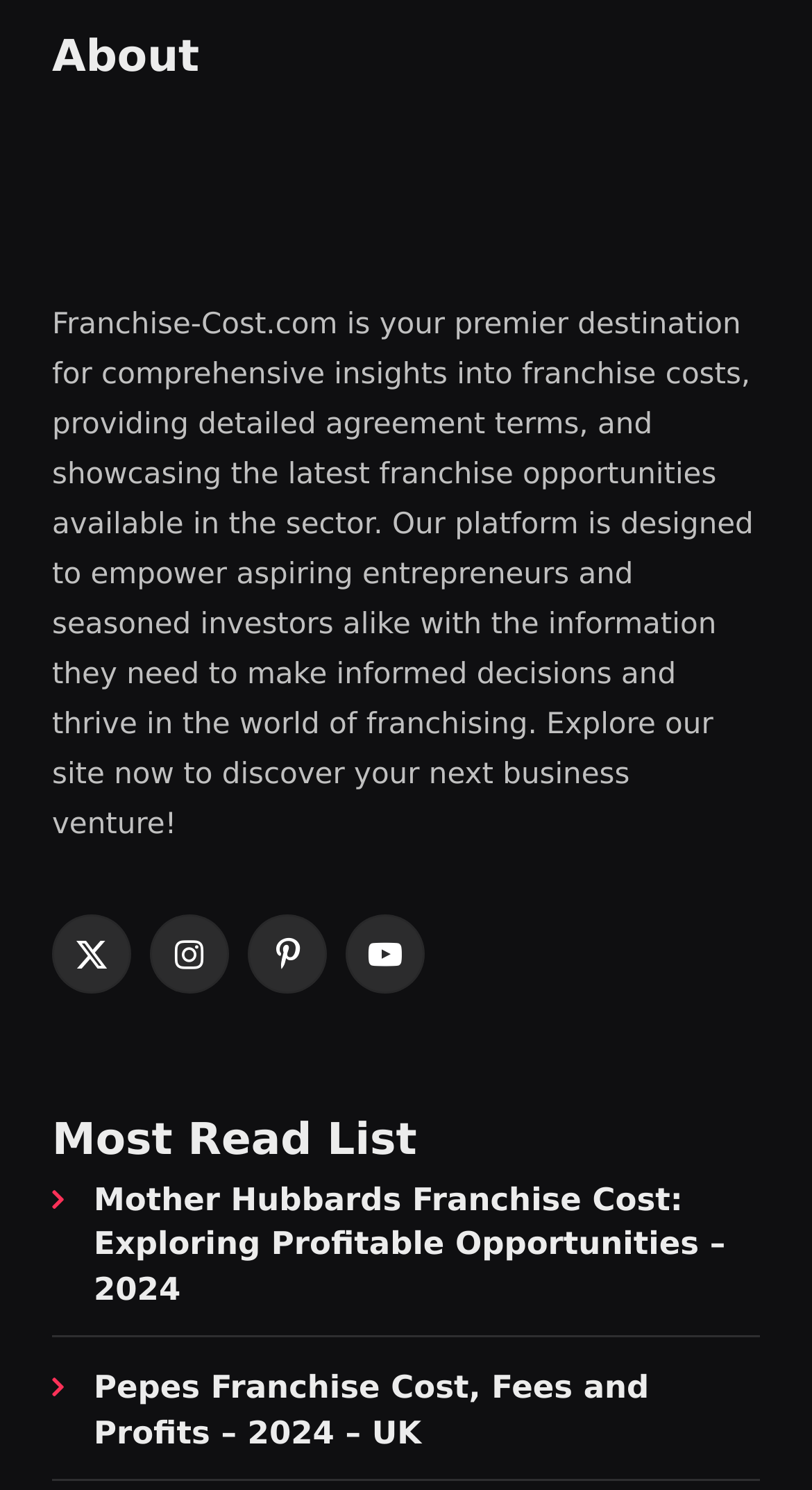Determine the bounding box coordinates of the target area to click to execute the following instruction: "Read about Pepes Franchise Cost."

[0.115, 0.463, 0.936, 0.523]